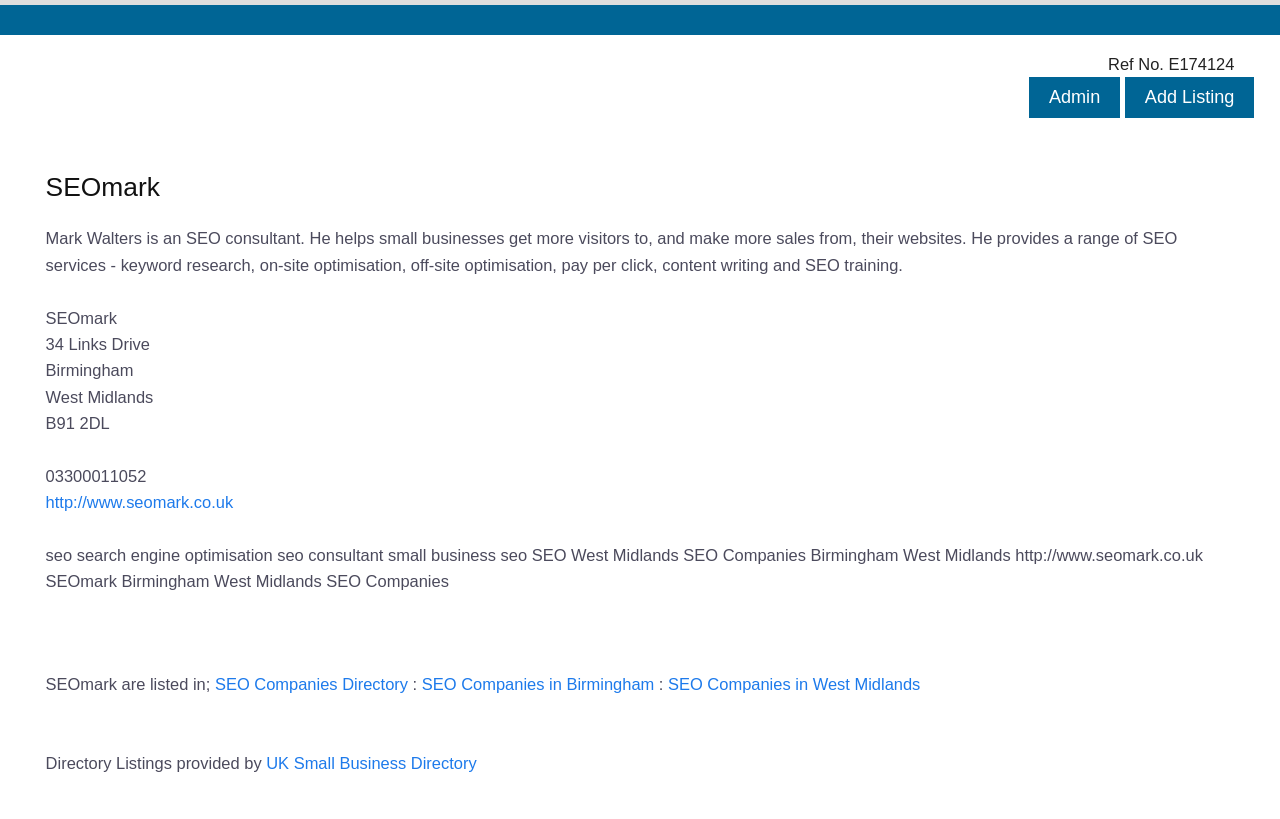Kindly respond to the following question with a single word or a brief phrase: 
What is the company's phone number?

03300011052